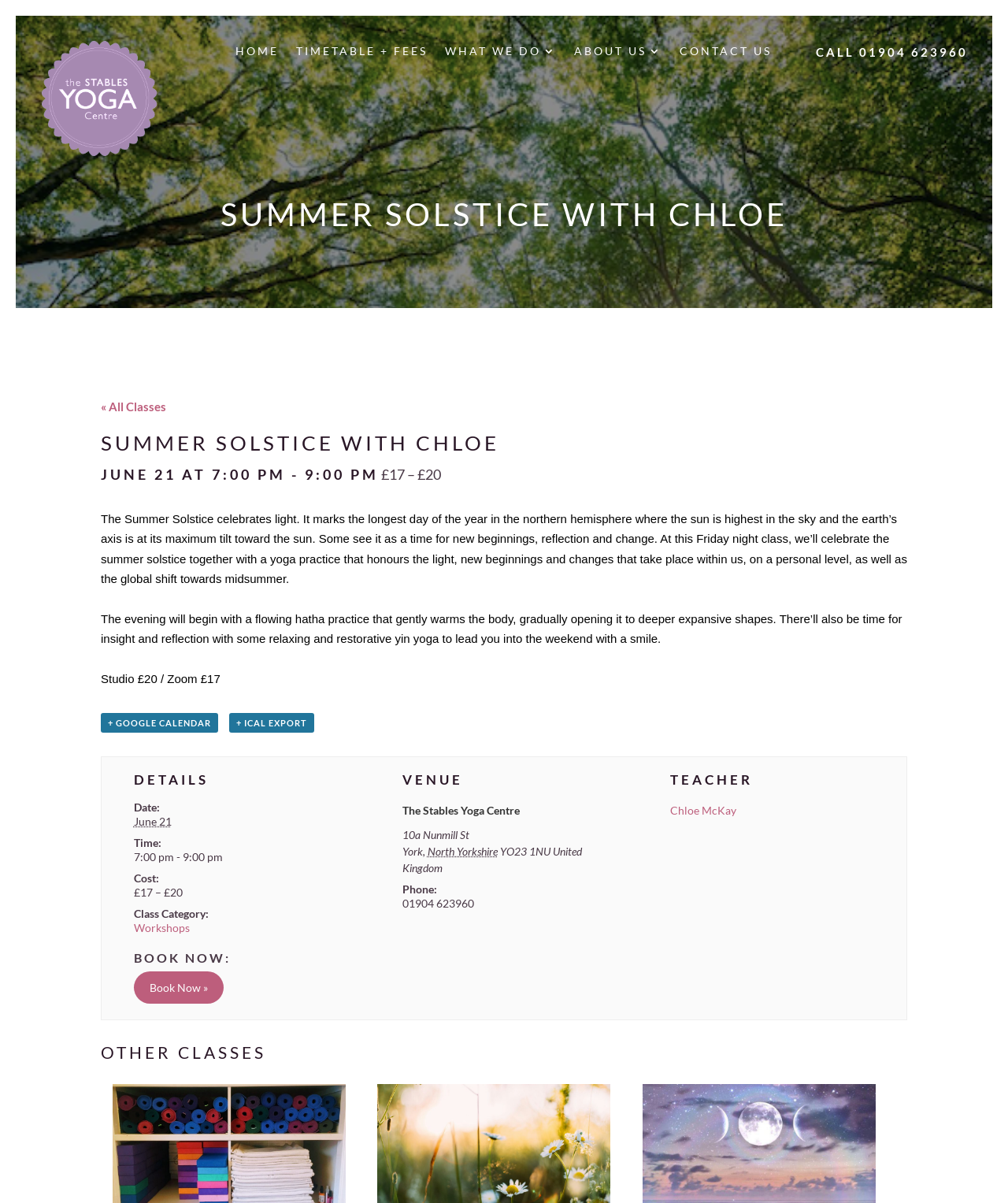Please identify the bounding box coordinates of the region to click in order to complete the given instruction: "Click CONTACT US". The coordinates should be four float numbers between 0 and 1, i.e., [left, top, right, bottom].

[0.675, 0.038, 0.766, 0.052]